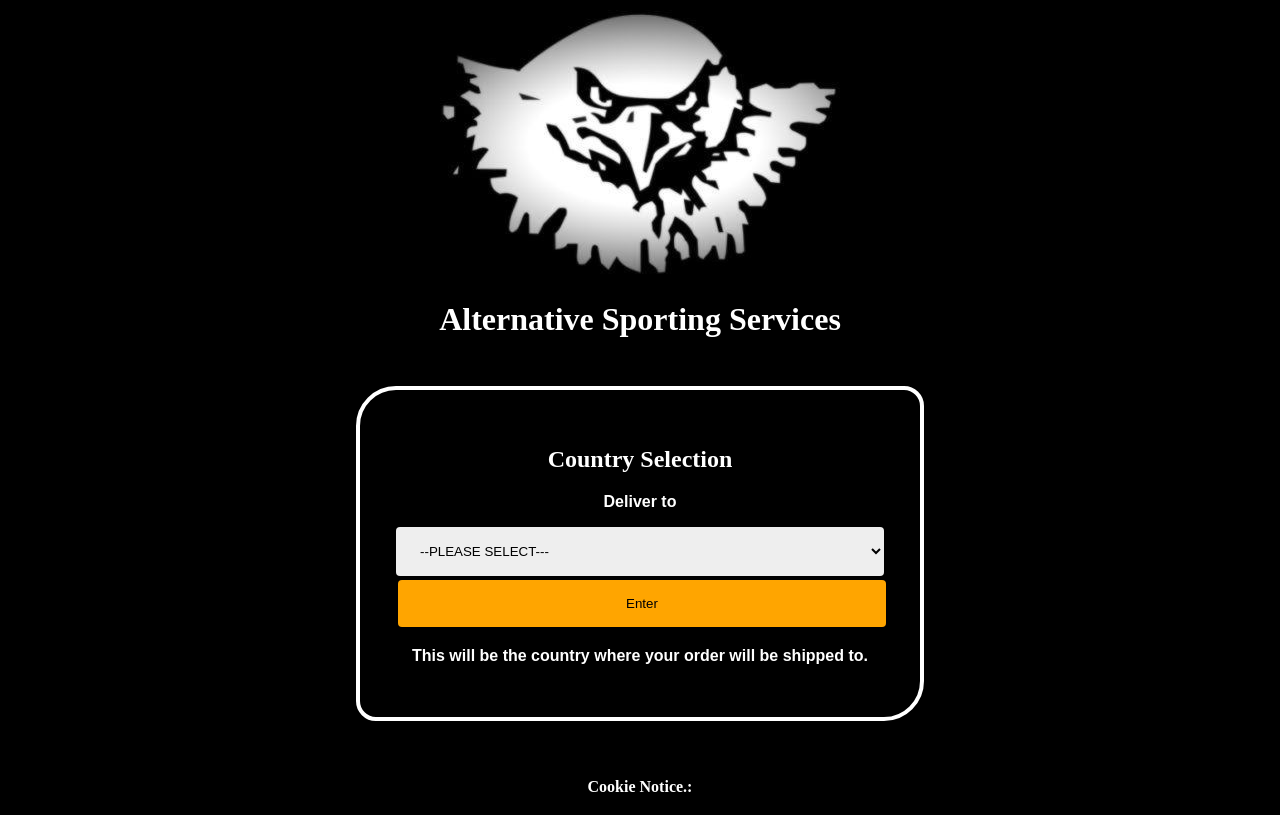Please provide the bounding box coordinates in the format (top-left x, top-left y, bottom-right x, bottom-right y). Remember, all values are floating point numbers between 0 and 1. What is the bounding box coordinate of the region described as: parent_node: --PLEASE SELECT--- name="button" value="Enter"

[0.311, 0.711, 0.692, 0.769]